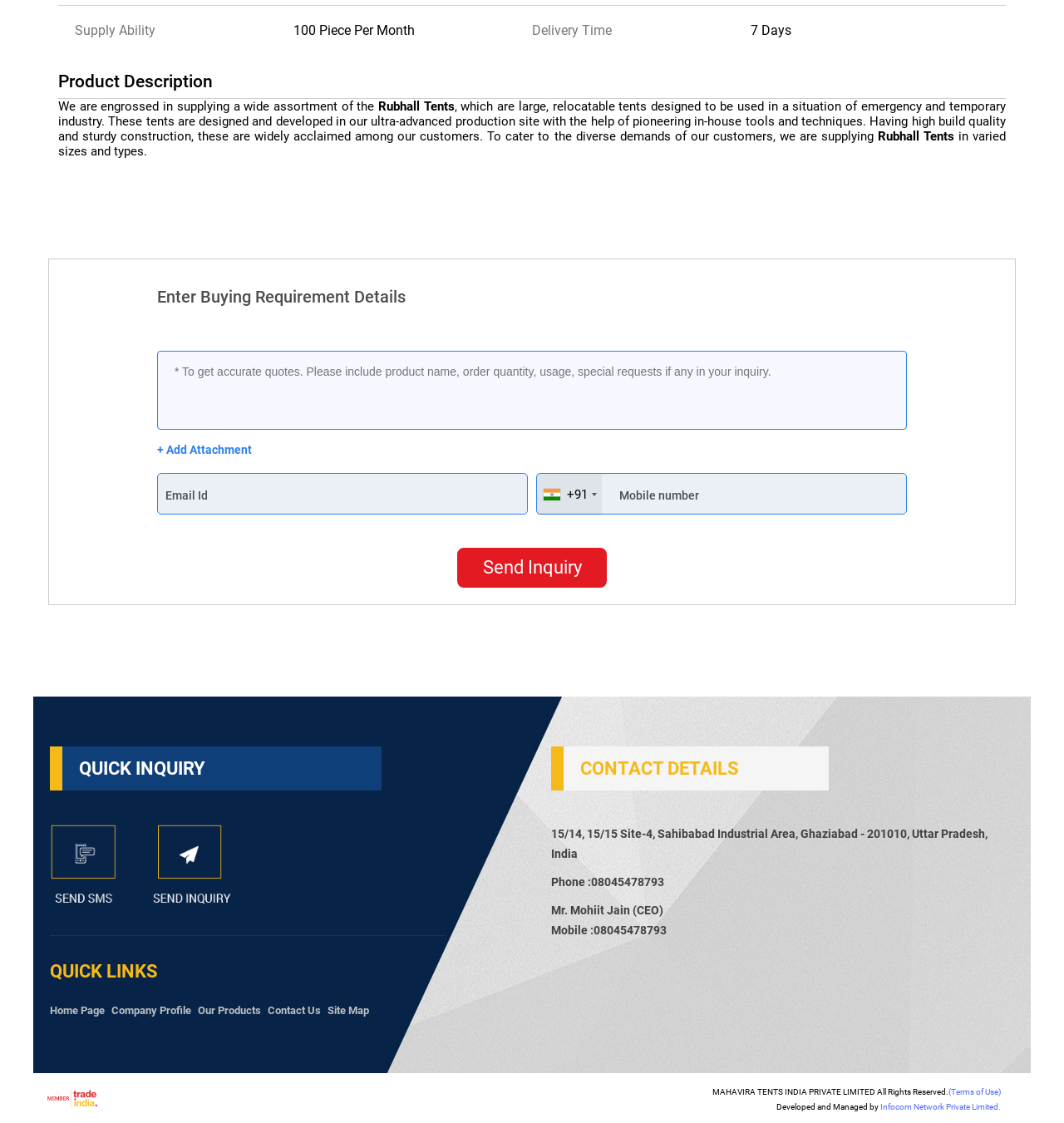Specify the bounding box coordinates of the element's area that should be clicked to execute the given instruction: "Click to send SMS". The coordinates should be four float numbers between 0 and 1, i.e., [left, top, right, bottom].

[0.047, 0.797, 0.13, 0.81]